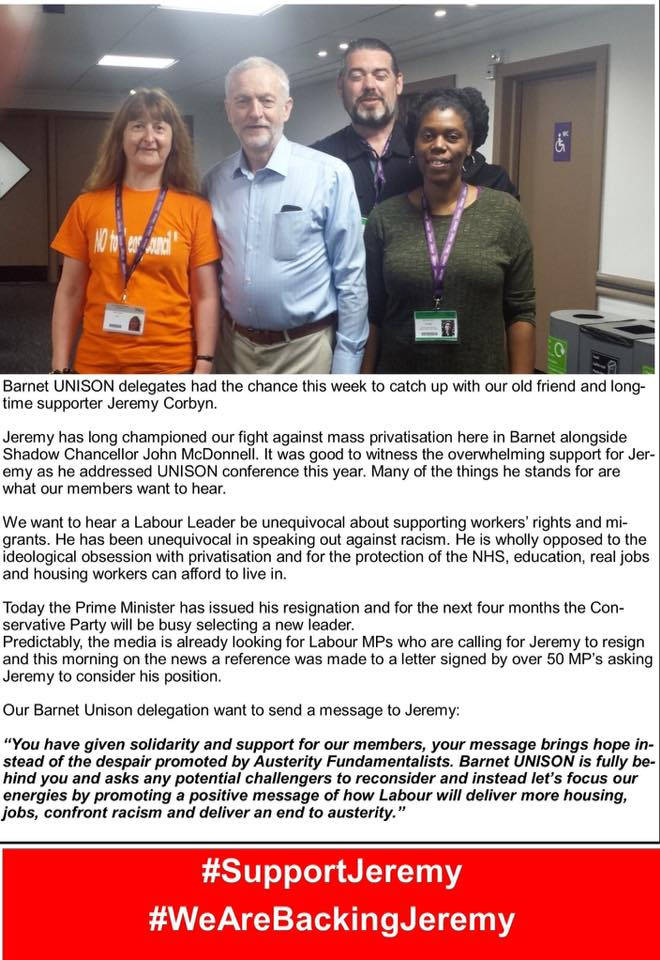Generate a comprehensive description of the image.

The image captures a moment during the Barnet UNISON conference, showing members of the union alongside their long-time supporter, Jeremy Corbyn. In the photo, Jeremy Corbyn, wearing a light blue shirt, stands in the center with a warm smile, flanked by enthusiastic delegates dressed in casual attire. One delegate on the left prominently displays a shirt with the message “NO to privatisation,” reflecting the group's commitment against austerity measures. The background suggests a formal setting, likely a conference room, highlighting the event's significance.

The accompanying text emphasizes the importance of Corbyn's support in the union's fight against mass privatization and his alignment with members' needs and values. It details discussions around the critical issues facing workers, stressing the desire for a Labour leader who stands firmly against policies that diminish public services. The message overall conveys solidarity and calls for action as Barnet UNISON urges Jeremy to maintain his leadership amidst political changes, underscoring their commitment with hashtags #SupportJeremy and #WeAreBackingJeremy.